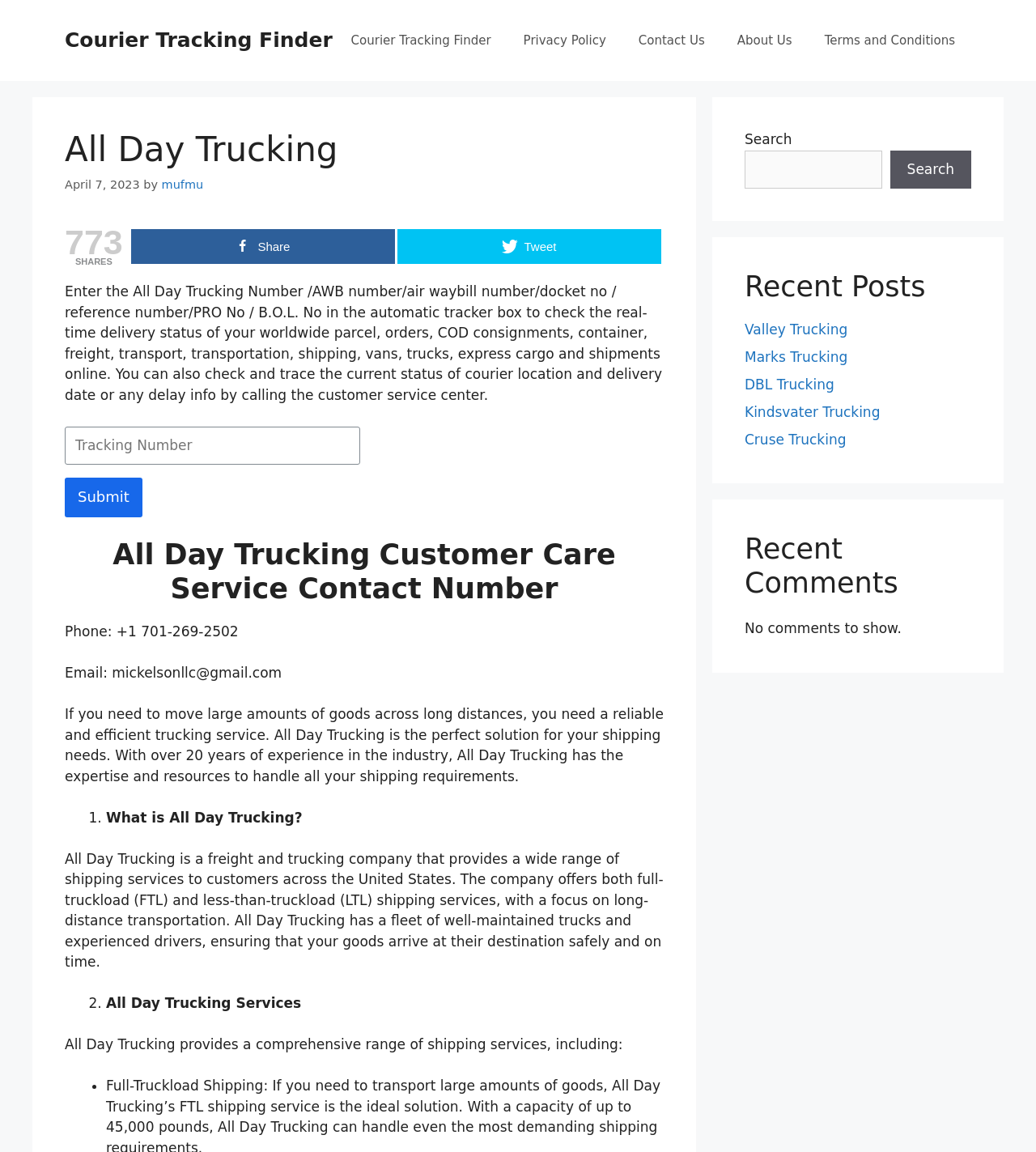What services does All Day Trucking provide?
Look at the screenshot and respond with one word or a short phrase.

FTL and LTL shipping